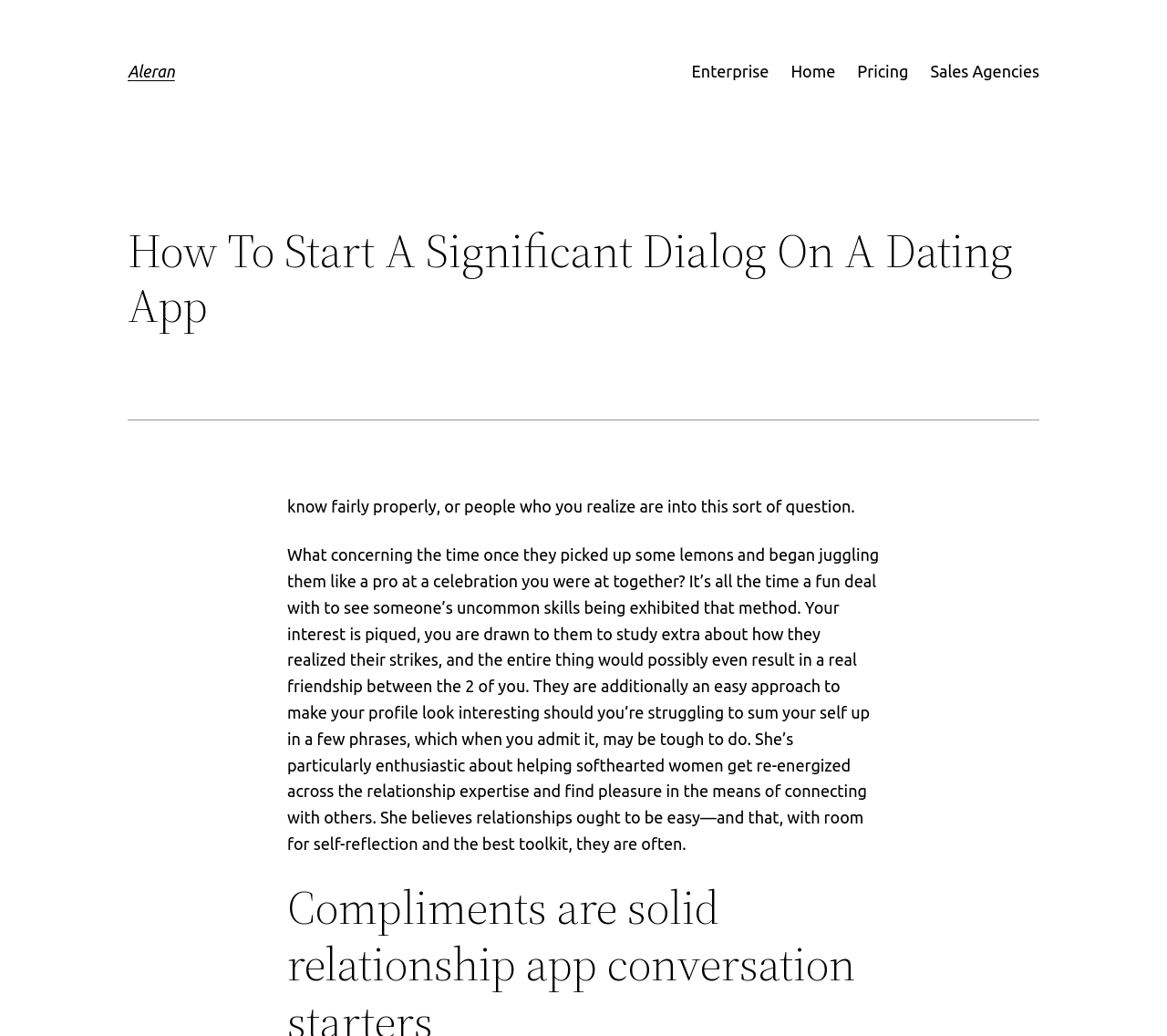What is the purpose of mentioning juggling lemons?
Based on the image, answer the question in a detailed manner.

The text mentions juggling lemons as an example of an uncommon skill that can be exhibited in a fun way, making someone's profile look interesting and potentially leading to a real friendship. This suggests that the author is using this example to illustrate how showcasing unique skills can be an effective way to start a significant conversation.